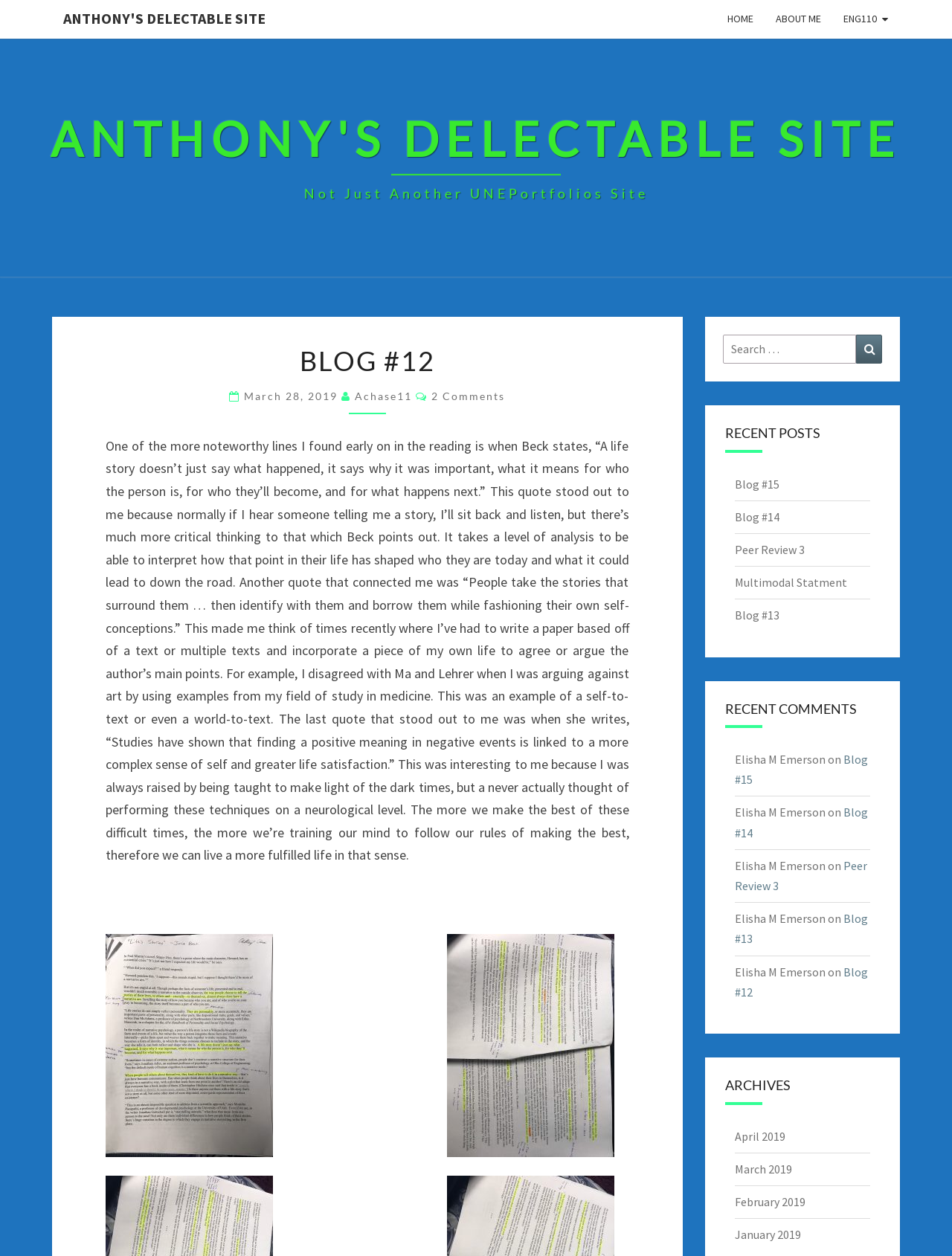Observe the image and answer the following question in detail: What are the recent posts listed on the webpage?

The recent posts are listed under the heading 'RECENT POSTS' which is located near the middle of the webpage. The list includes links to blog posts such as 'Blog #15', 'Blog #14', 'Peer Review 3', and others.